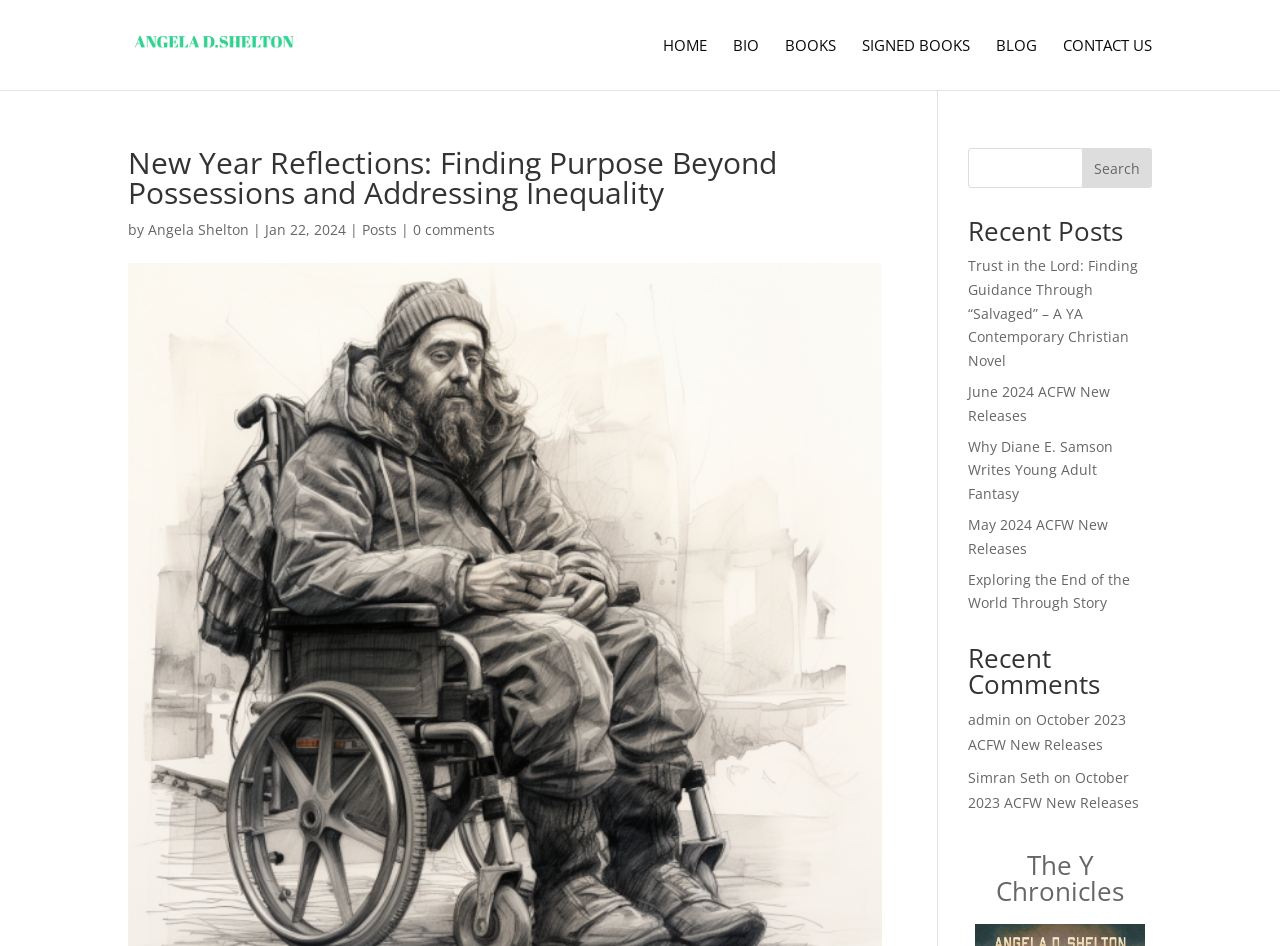Identify and provide the main heading of the webpage.

New Year Reflections: Finding Purpose Beyond Possessions and Addressing Inequality